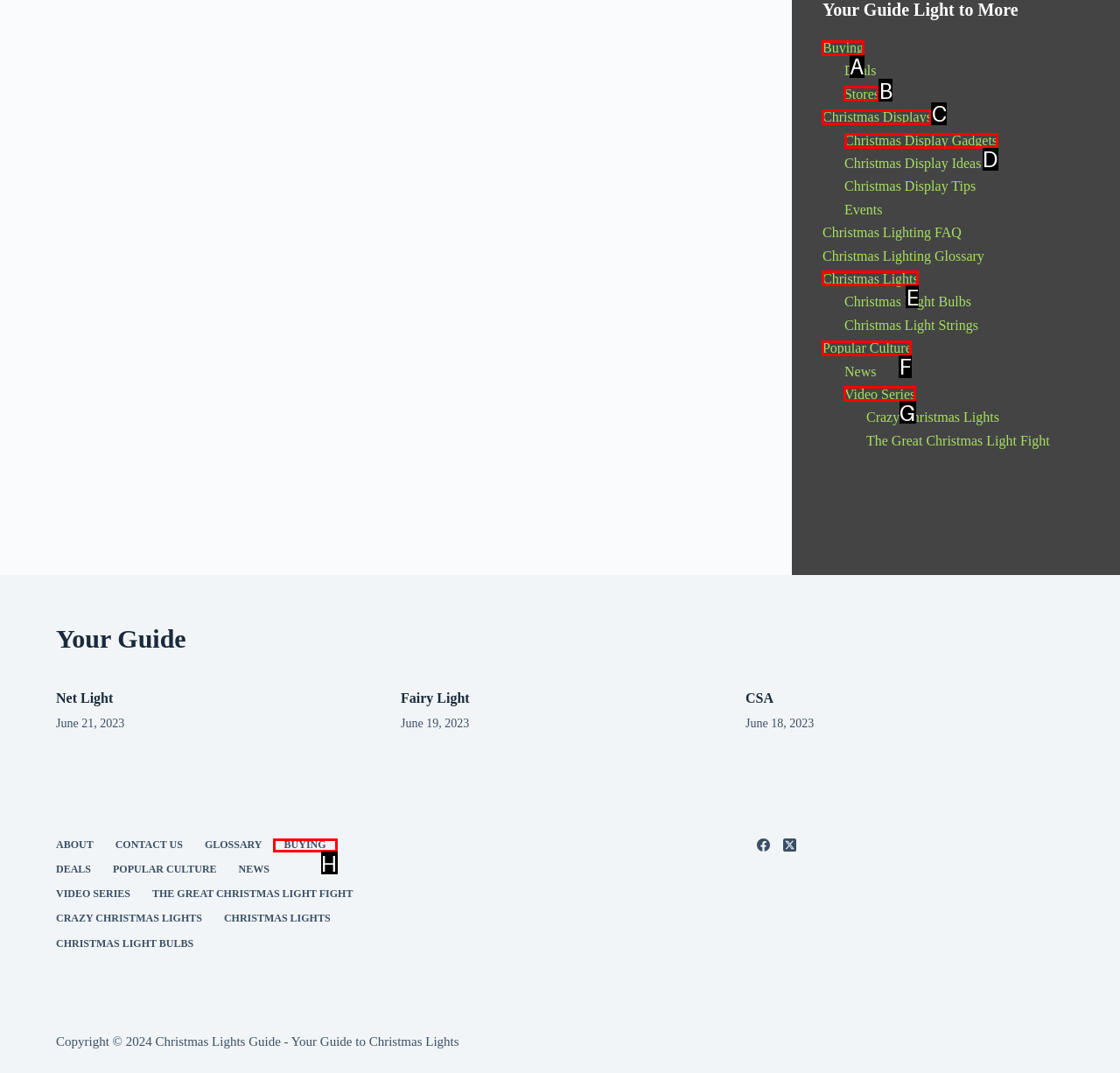Identify which lettered option completes the task: Learn about Christmas Display Gadgets. Provide the letter of the correct choice.

D